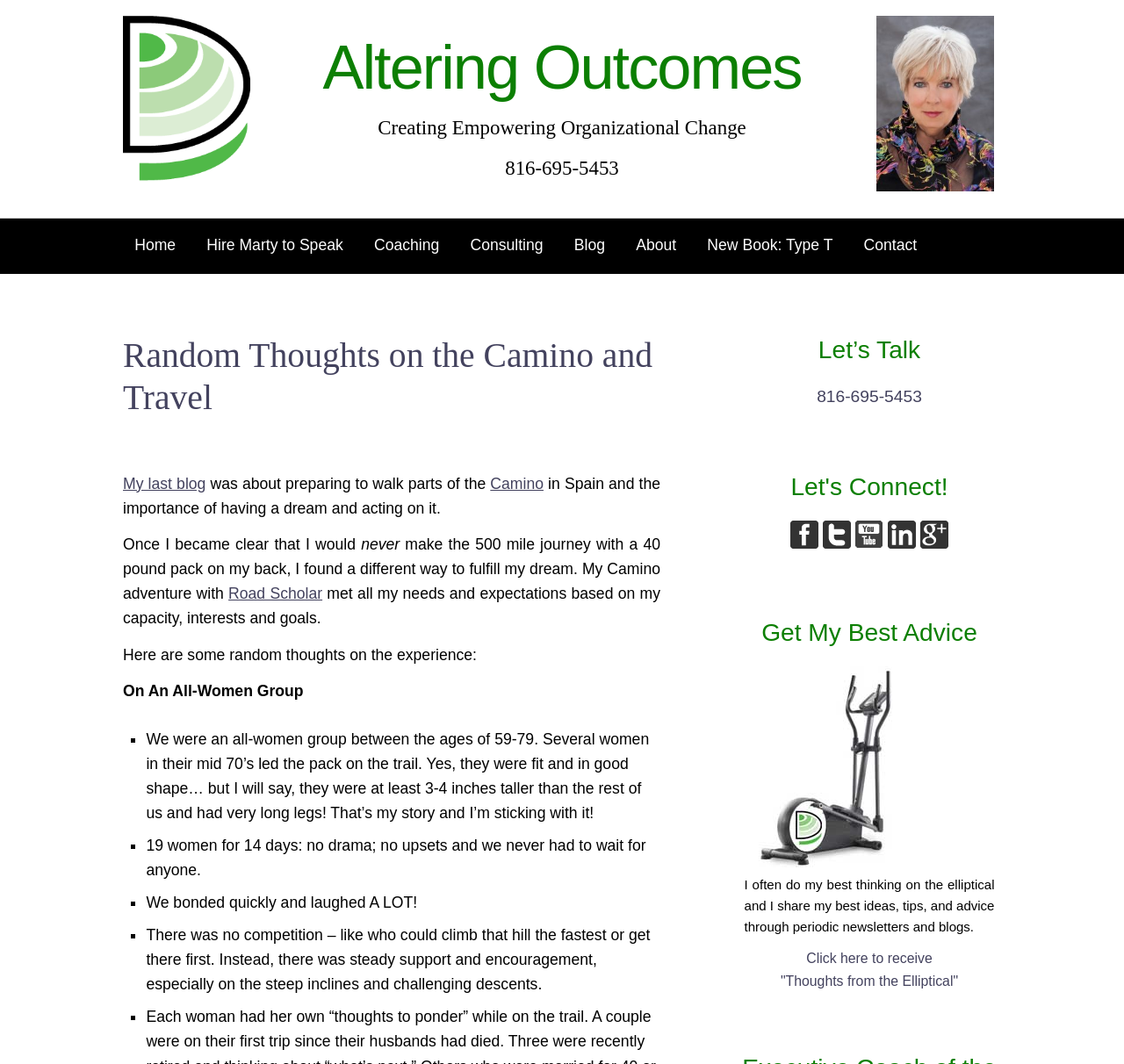What is the name of the blog?
Please interpret the details in the image and answer the question thoroughly.

I determined the answer by looking at the heading element with the text 'Random Thoughts on the Camino and Travel' which is a prominent element on the webpage, indicating that it is the name of the blog.